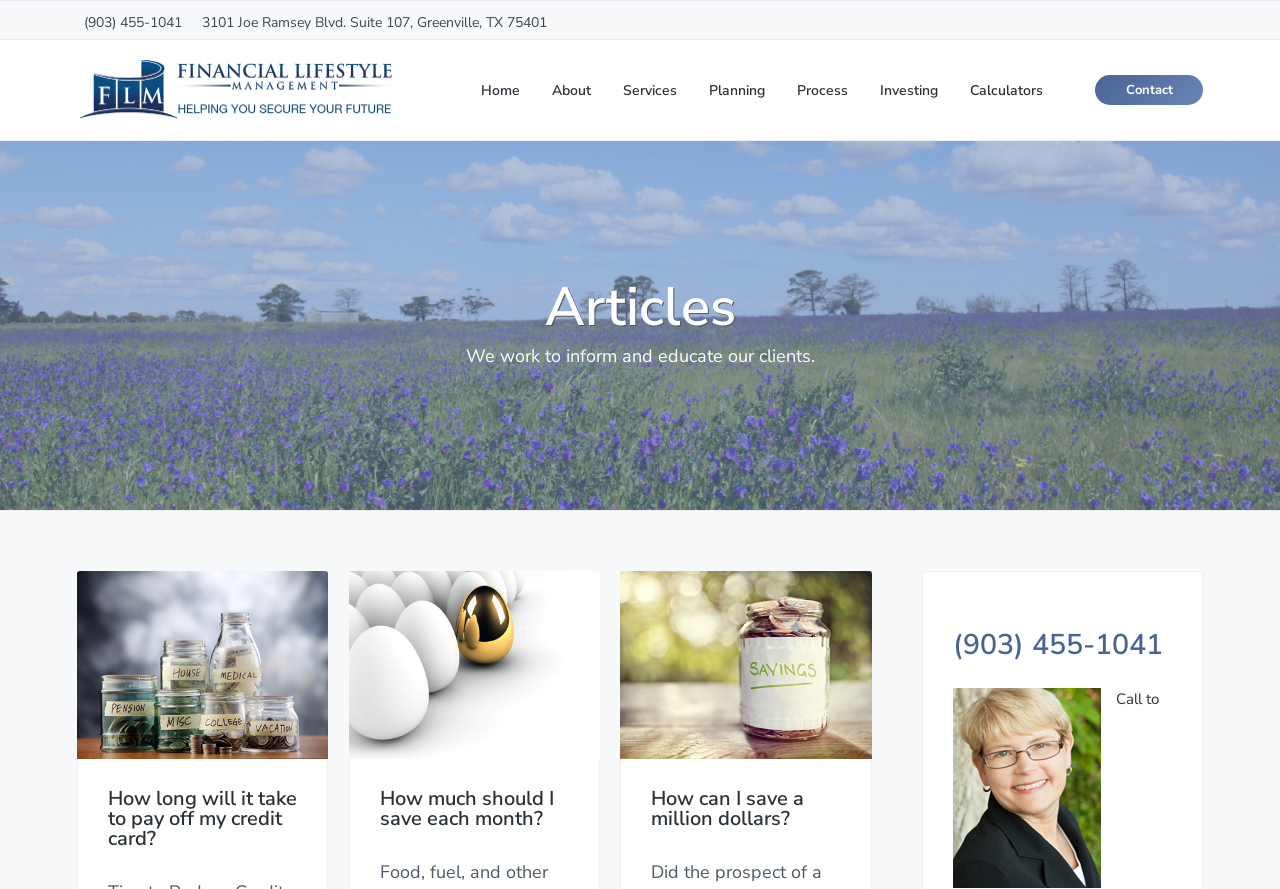Specify the bounding box coordinates of the area that needs to be clicked to achieve the following instruction: "Click on the HOME link".

None